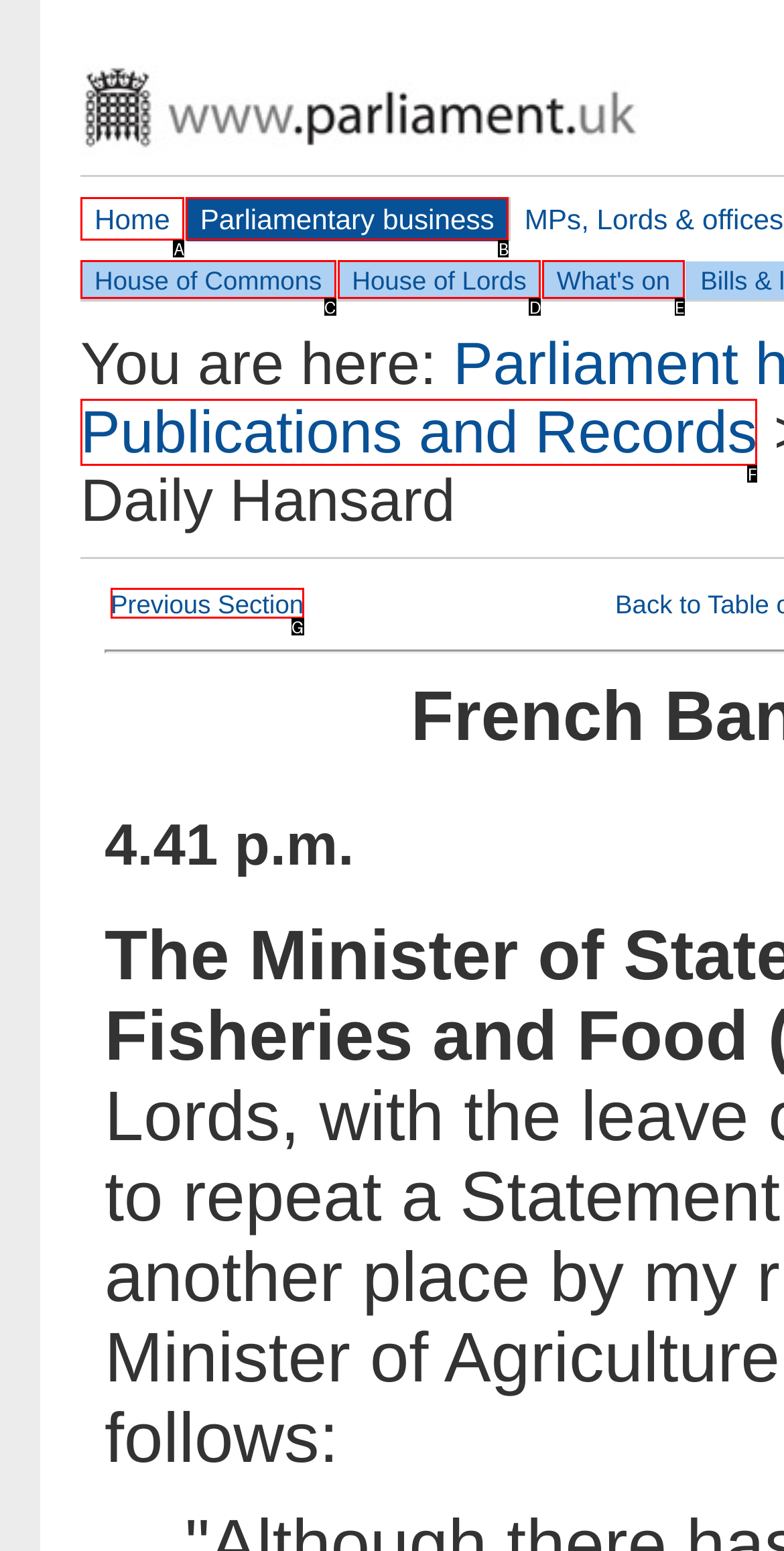Choose the letter of the UI element that aligns with the following description: Home
State your answer as the letter from the listed options.

A